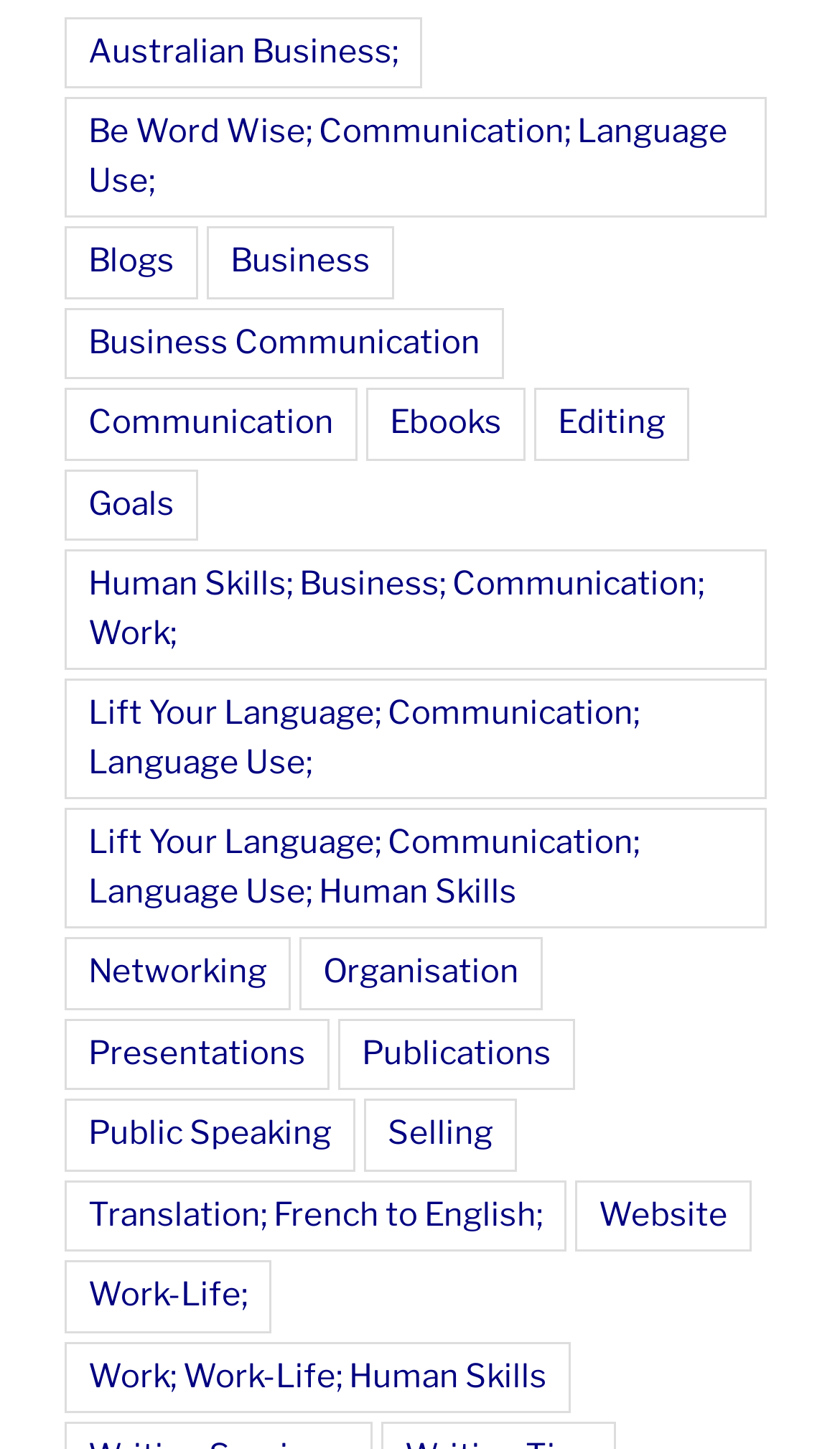Can you provide the bounding box coordinates for the element that should be clicked to implement the instruction: "Explore the Ebooks section"?

[0.436, 0.268, 0.626, 0.318]